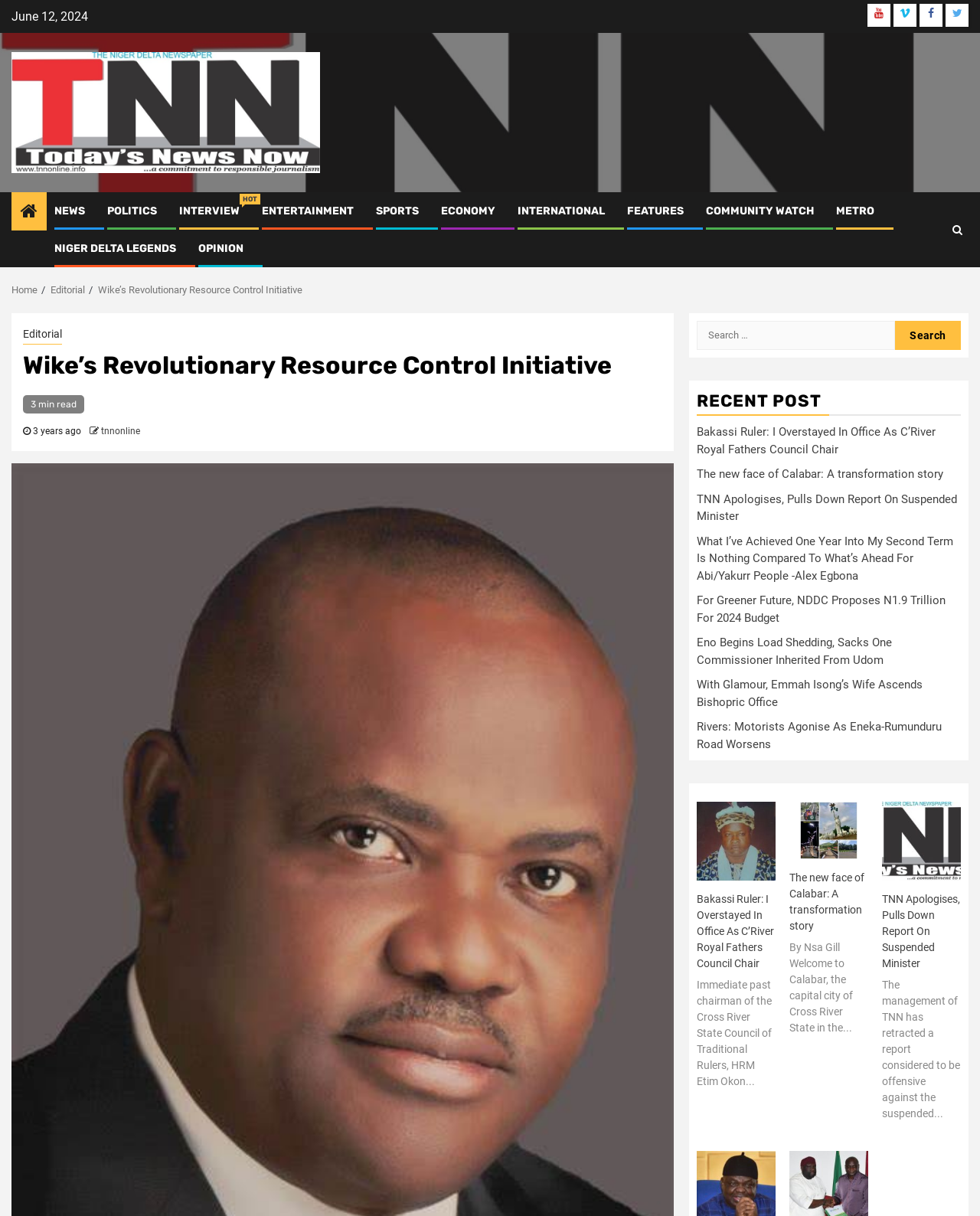What is the category of the article 'Bakassi Ruler: I Overstayed In Office As C’River Royal Fathers Council Chair'?
Carefully analyze the image and provide a detailed answer to the question.

The article 'Bakassi Ruler: I Overstayed In Office As C’River Royal Fathers Council Chair' is listed under the 'NEWS' category, which is one of the main categories on the webpage.